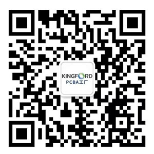Break down the image and describe every detail you can observe.

The image displays a QR code associated with Kingford Technology, prominently featuring the company name "KINGFORD PCB" at the center. This QR code serves as a digital link, directing users to further information or services related to the company. Positioned alongside other social media icons, it encourages engagement and connectivity. Users can scan the QR code with their mobile devices to easily access Kingford's platforms or offerings, reflecting modern marketing and communication strategies.